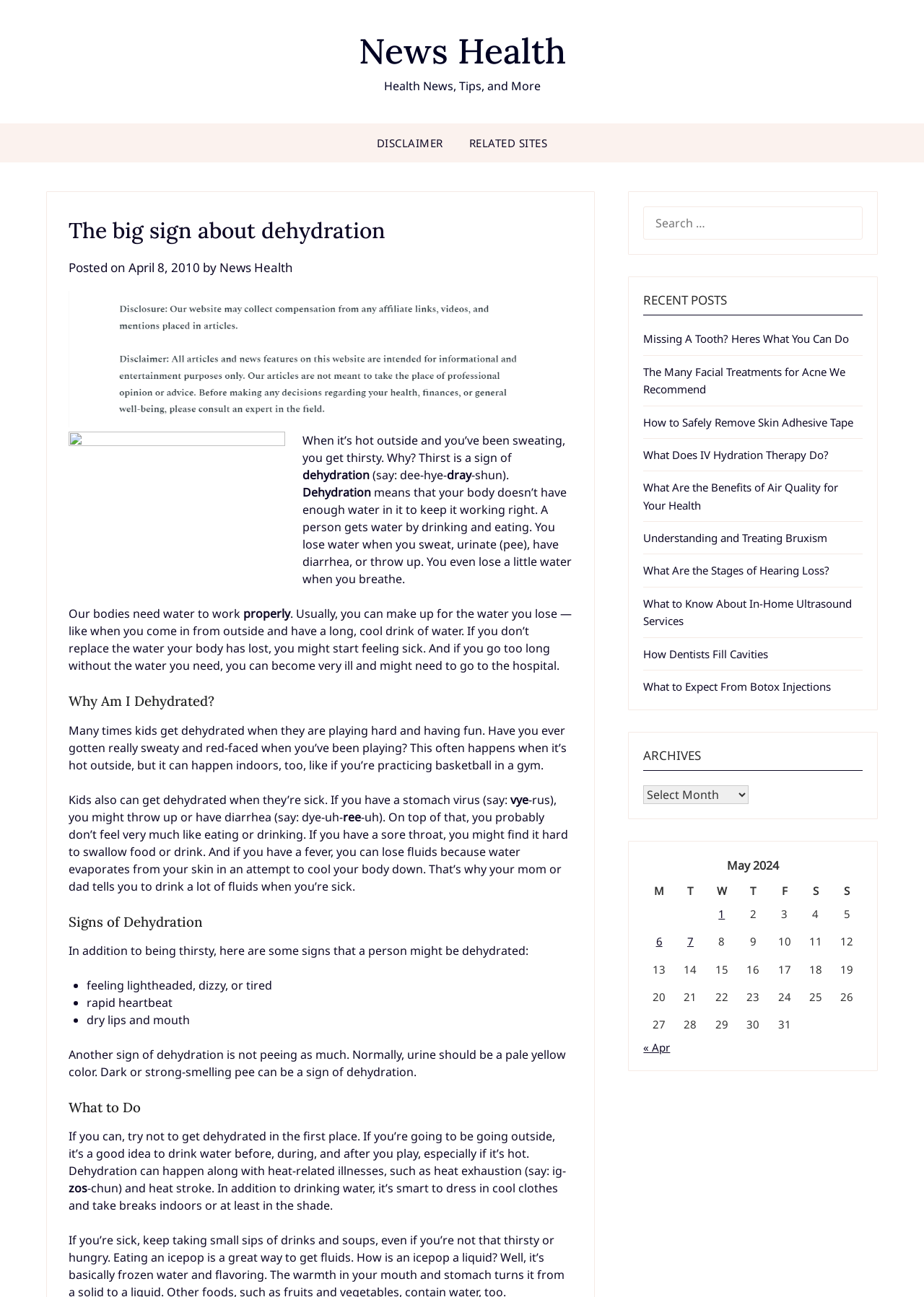Can you find the bounding box coordinates for the element that needs to be clicked to execute this instruction: "select archives"? The coordinates should be given as four float numbers between 0 and 1, i.e., [left, top, right, bottom].

[0.696, 0.606, 0.81, 0.62]